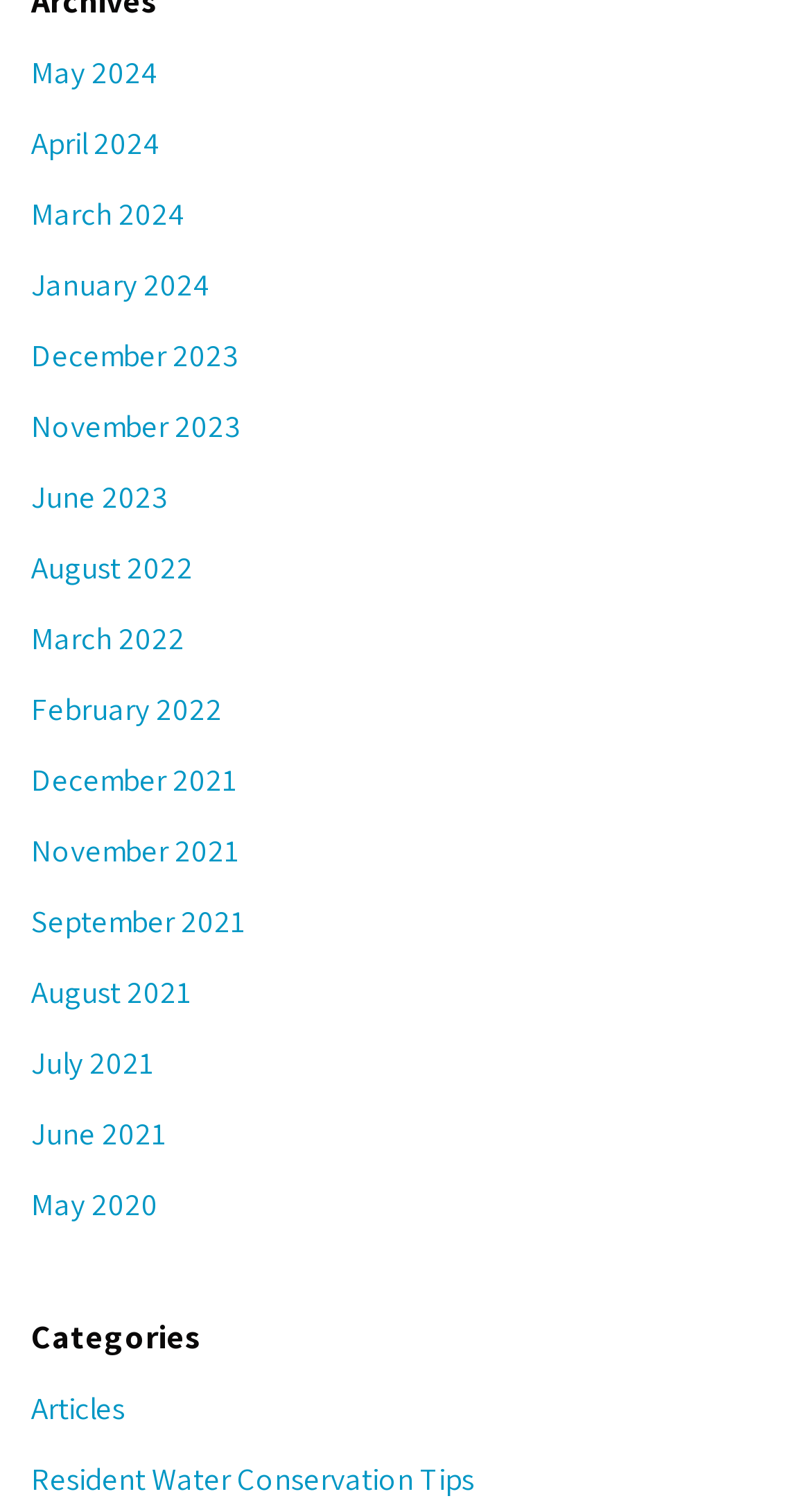Could you specify the bounding box coordinates for the clickable section to complete the following instruction: "View articles"?

[0.038, 0.917, 0.154, 0.943]